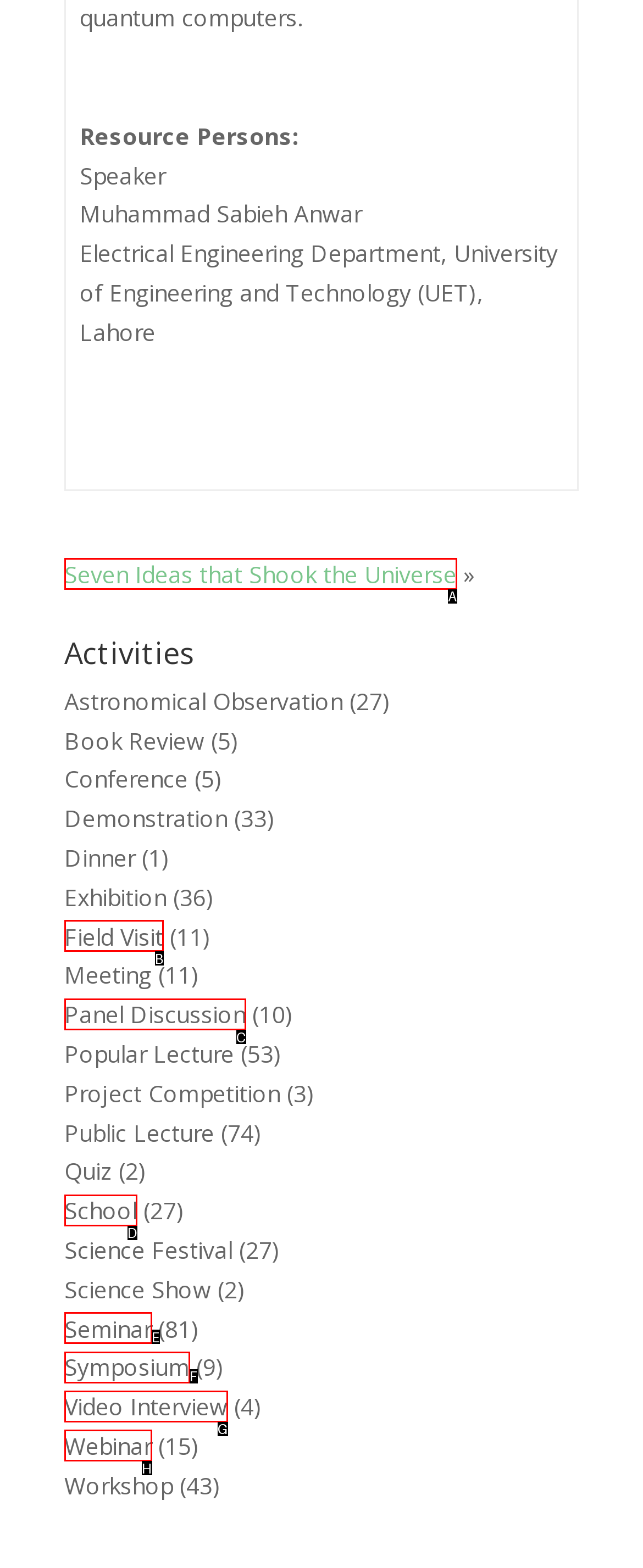Select the HTML element to finish the task: Check 'Seminar' Reply with the letter of the correct option.

E